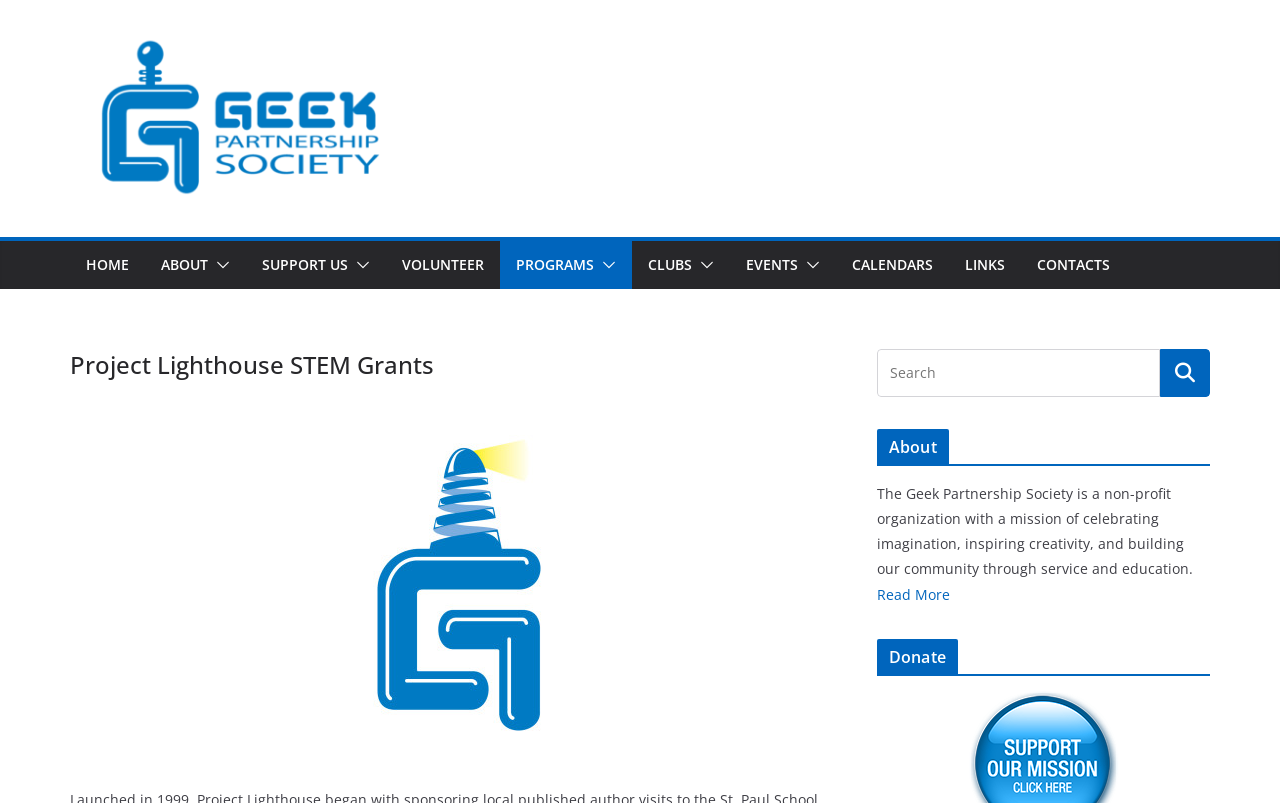Please identify the bounding box coordinates of the element I should click to complete this instruction: 'Click on 'SEPTEMBER 2020 CC-PLUS UPDATE''. The coordinates should be given as four float numbers between 0 and 1, like this: [left, top, right, bottom].

None